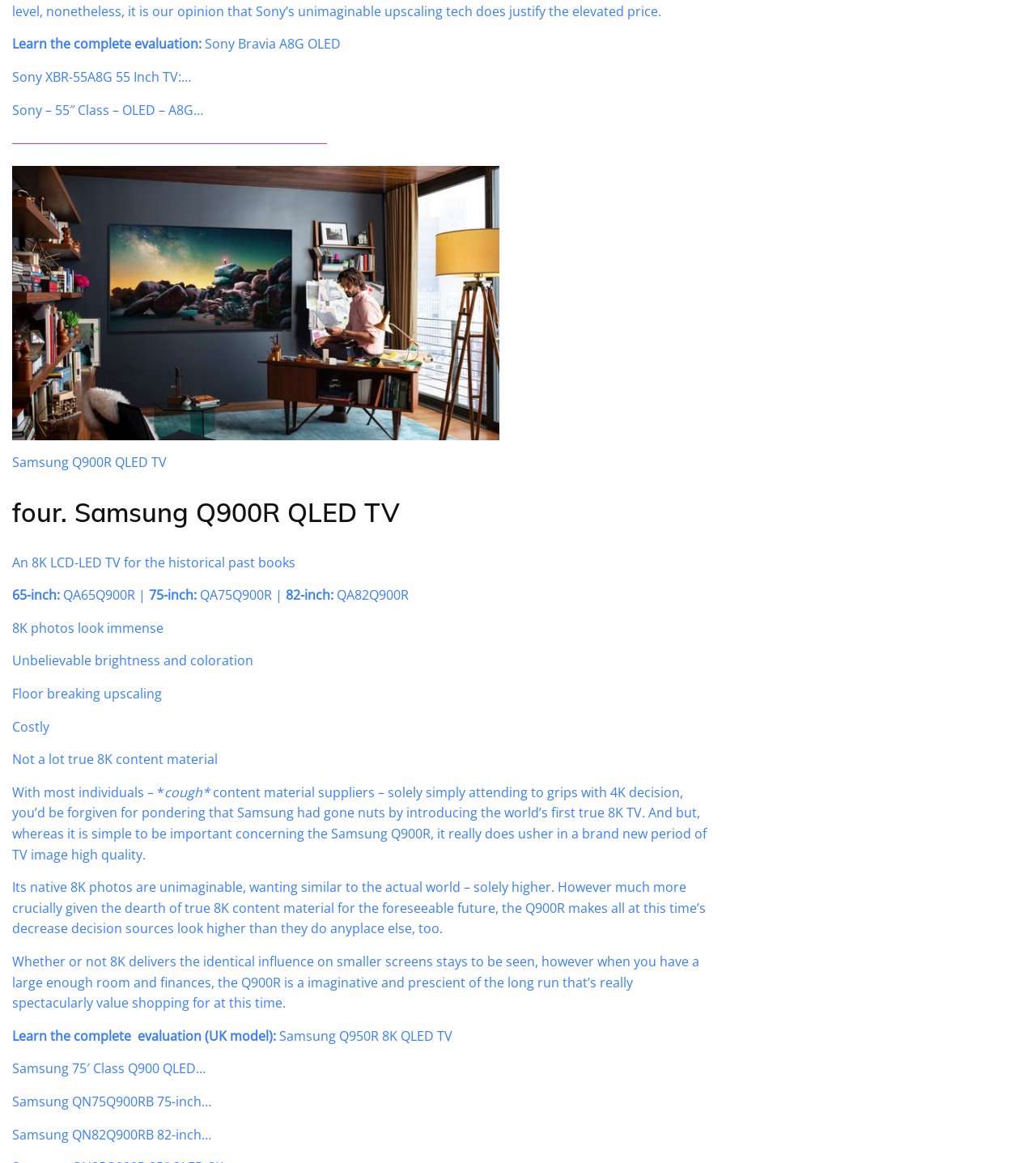Find the bounding box coordinates of the element's region that should be clicked in order to follow the given instruction: "View details of the Sony Bravia A8G OLED TV". The coordinates should consist of four float numbers between 0 and 1, i.e., [left, top, right, bottom].

[0.198, 0.03, 0.329, 0.045]